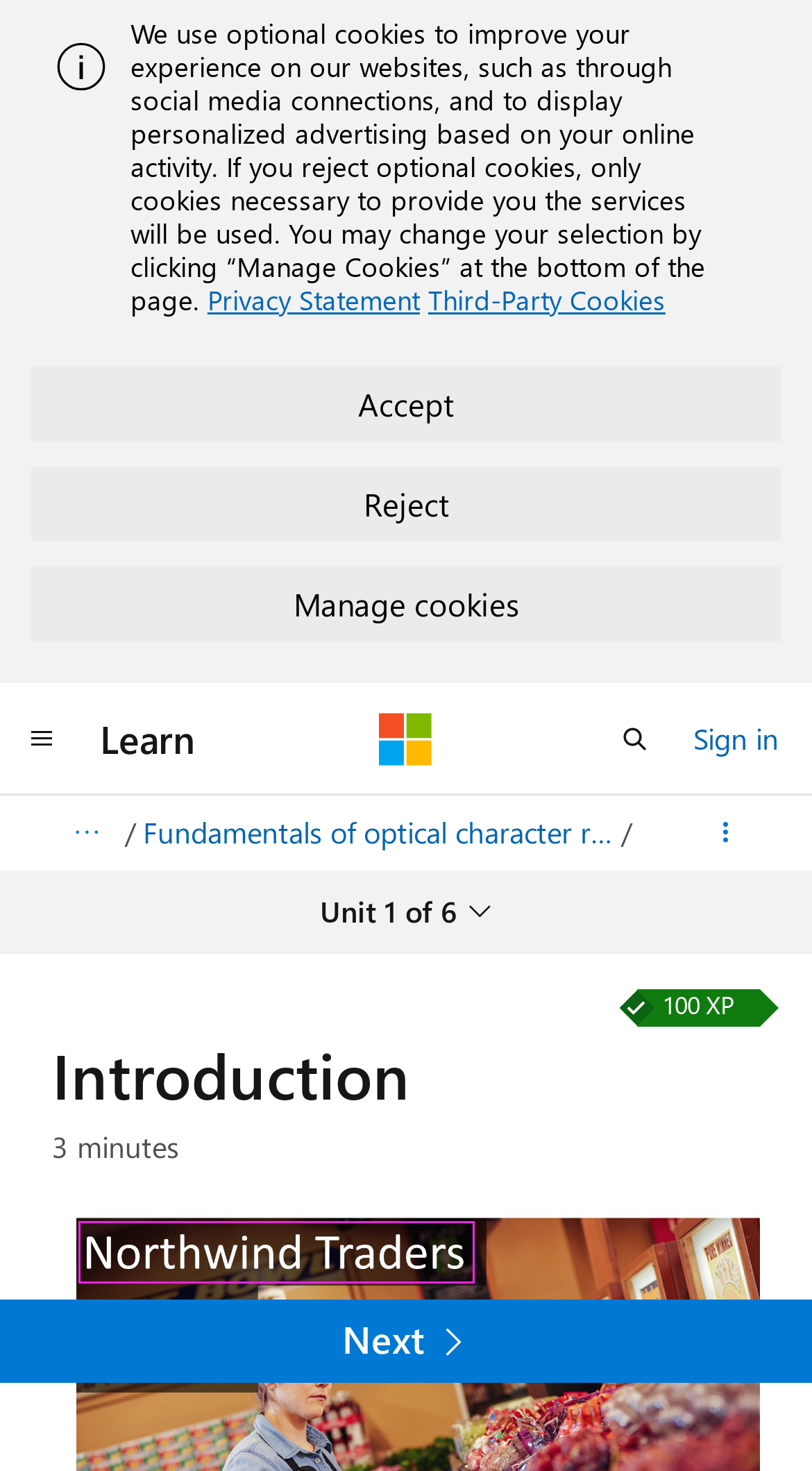Determine the bounding box for the HTML element described here: "parent_node: Learn aria-label="Microsoft"". The coordinates should be given as [left, top, right, bottom] with each number being a float between 0 and 1.

[0.467, 0.483, 0.533, 0.52]